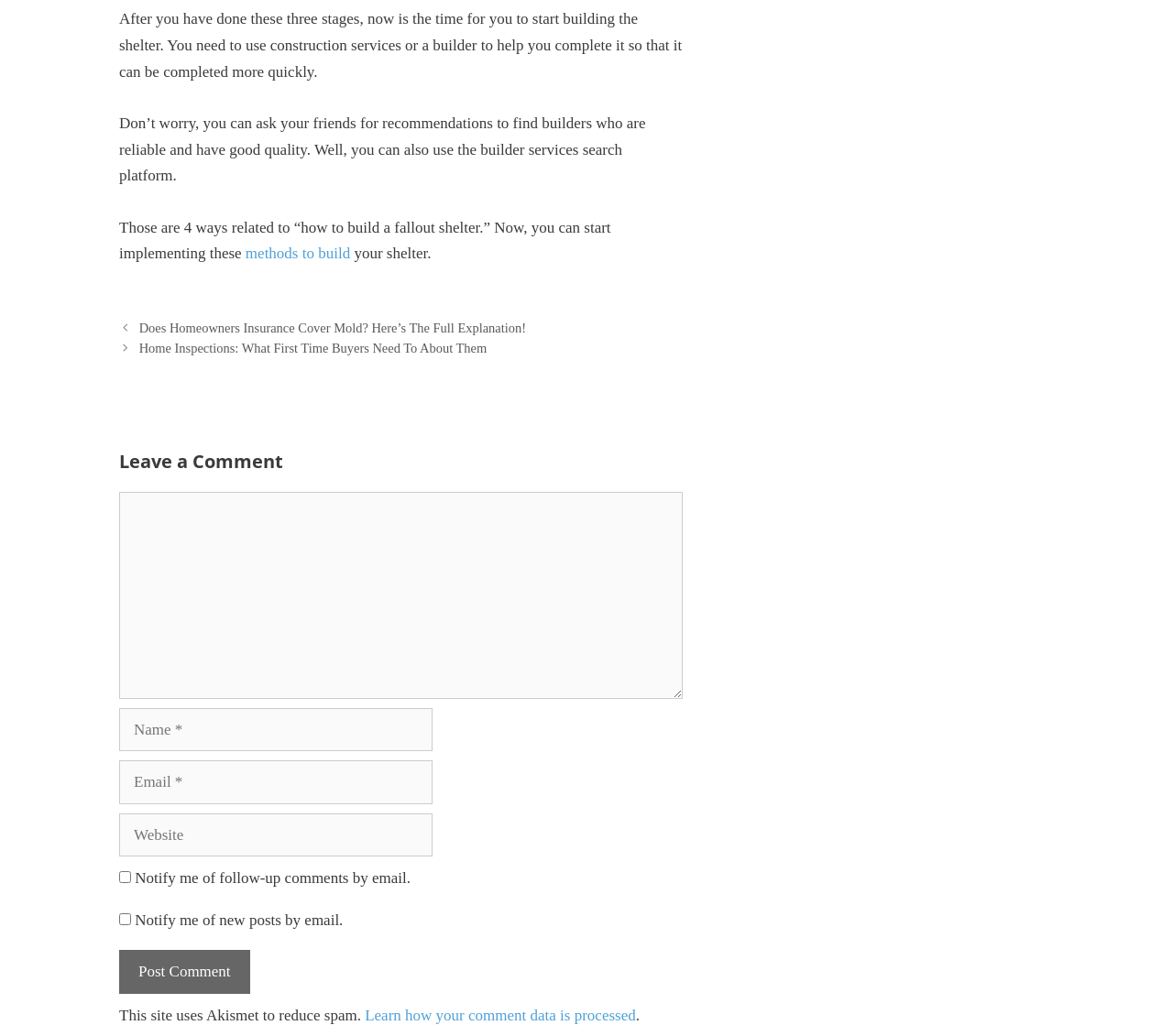With reference to the image, please provide a detailed answer to the following question: How many links are provided in the 'Posts' section?

The 'Posts' section contains two links, 'Does Homeowners Insurance Cover Mold? Here’s The Full Explanation!' and 'Home Inspections: What First Time Buyers Need To About Them'.